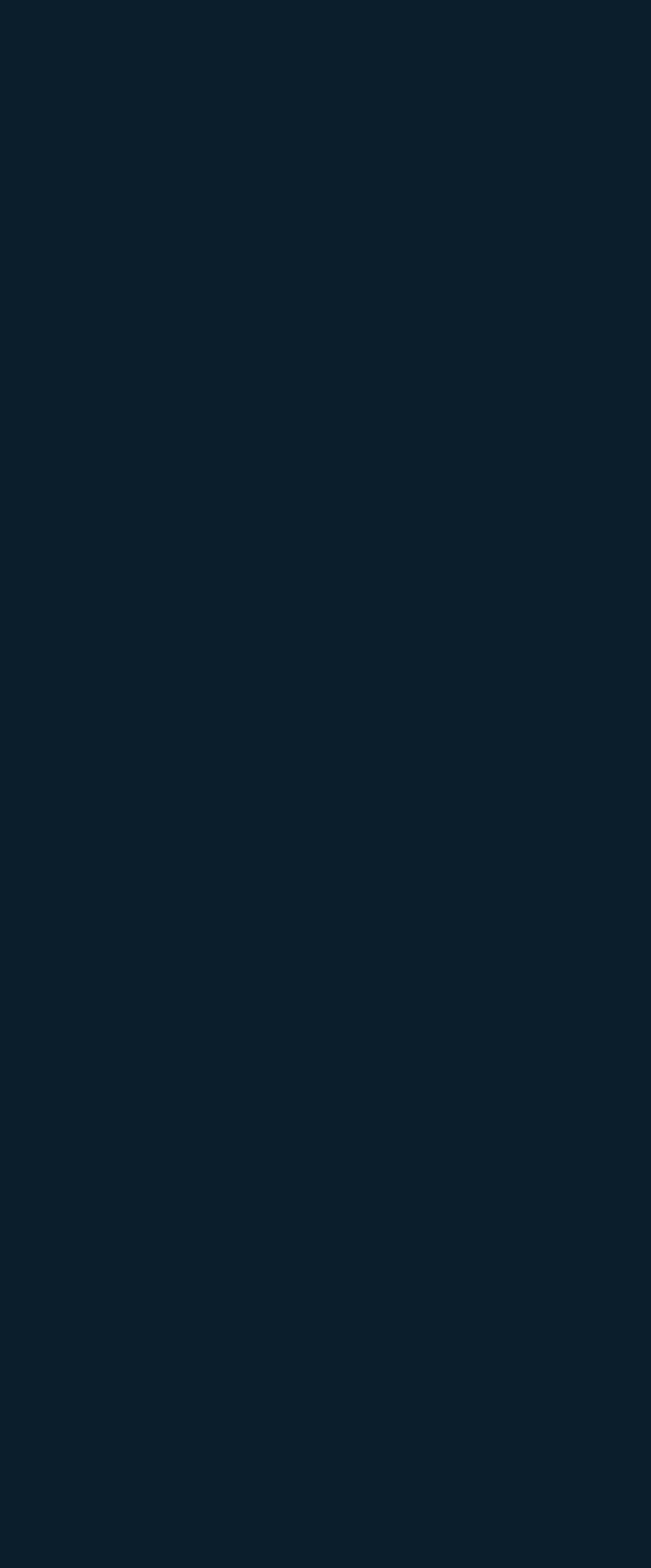Locate the bounding box coordinates of the UI element described by: "Pharmaceutical Contract Services". The bounding box coordinates should consist of four float numbers between 0 and 1, i.e., [left, top, right, bottom].

[0.038, 0.175, 0.962, 0.204]